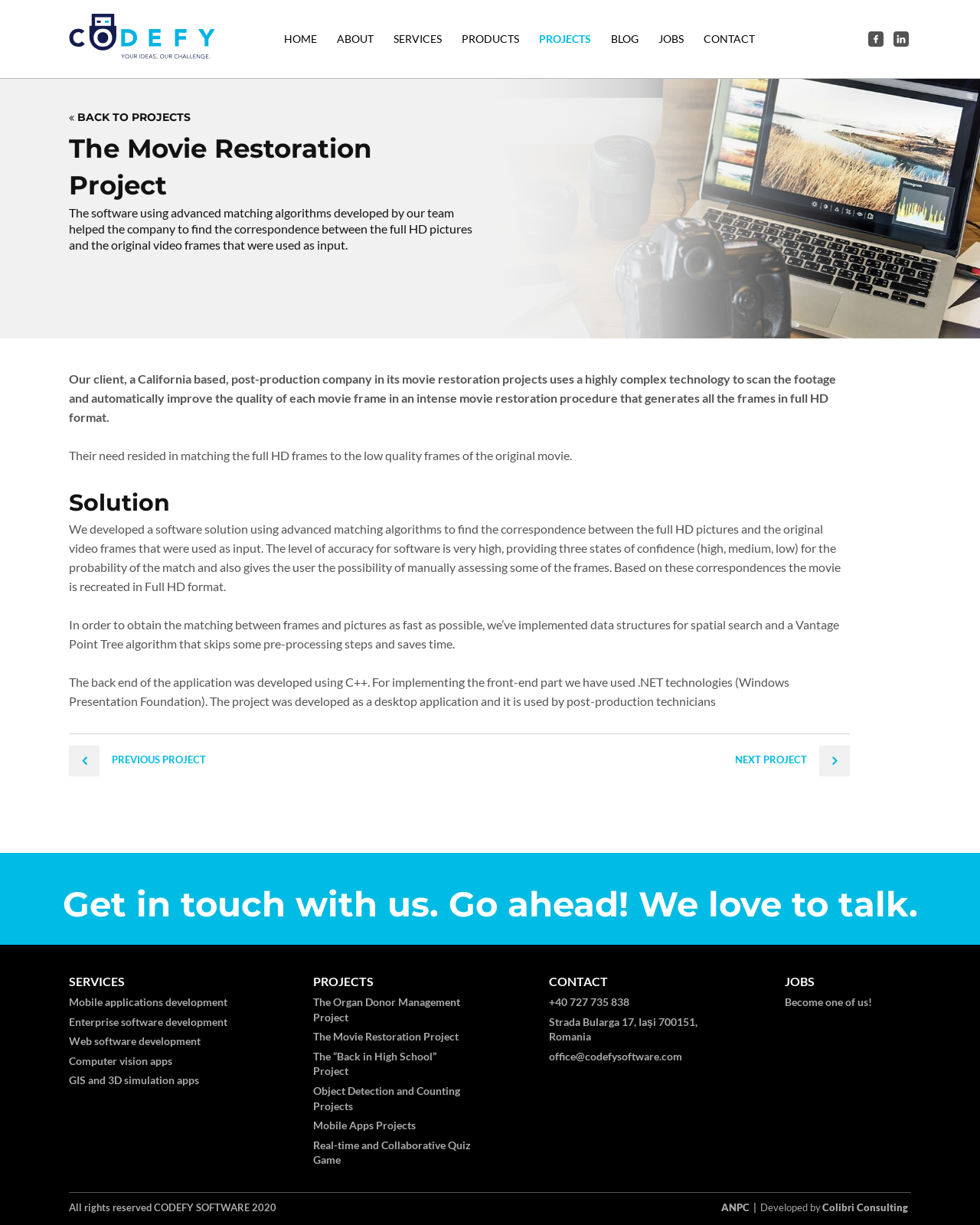Can you determine the main header of this webpage?

The Movie Restoration Project